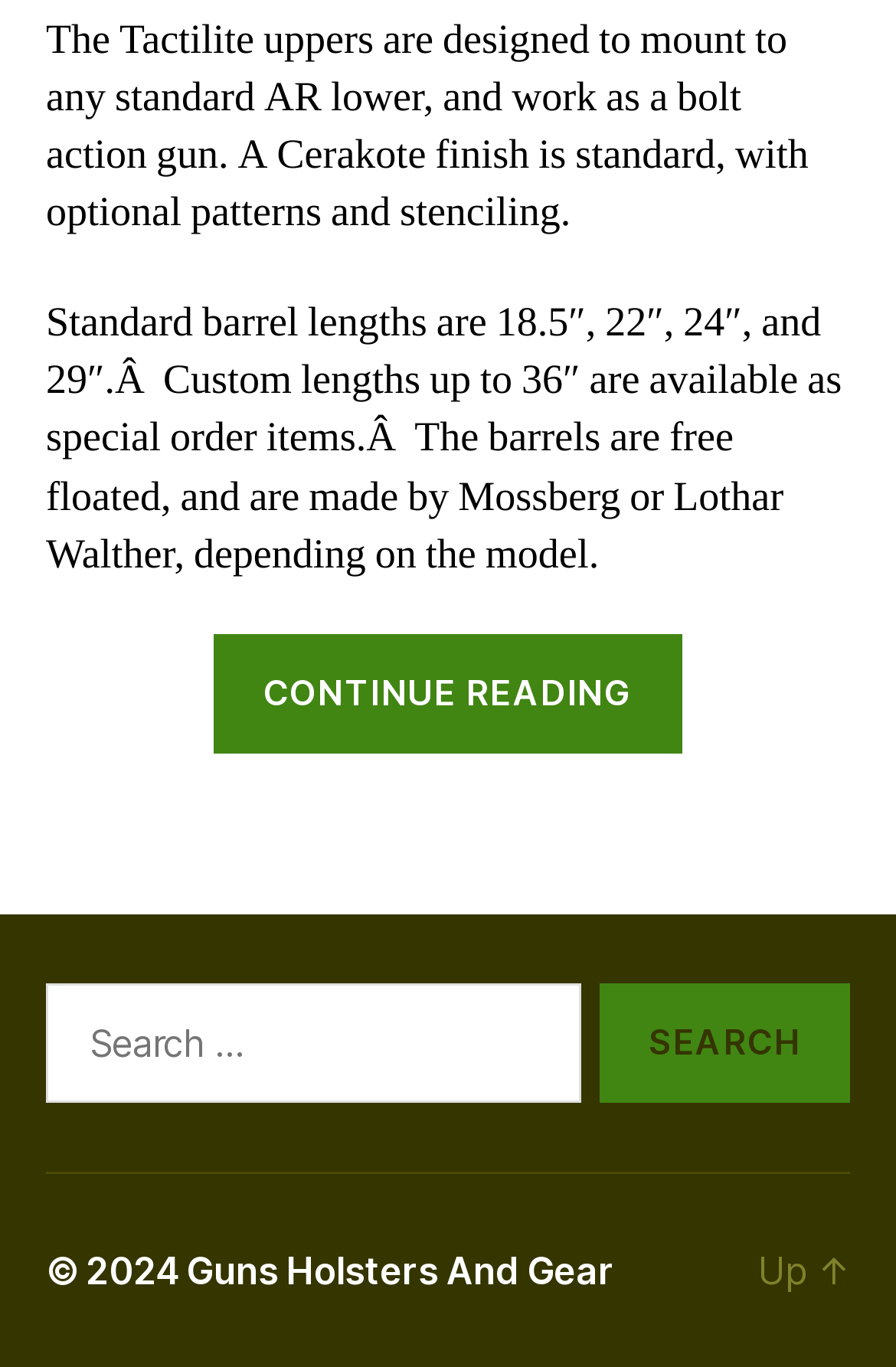What is the purpose of the search box?
Please use the image to provide a one-word or short phrase answer.

To search the website